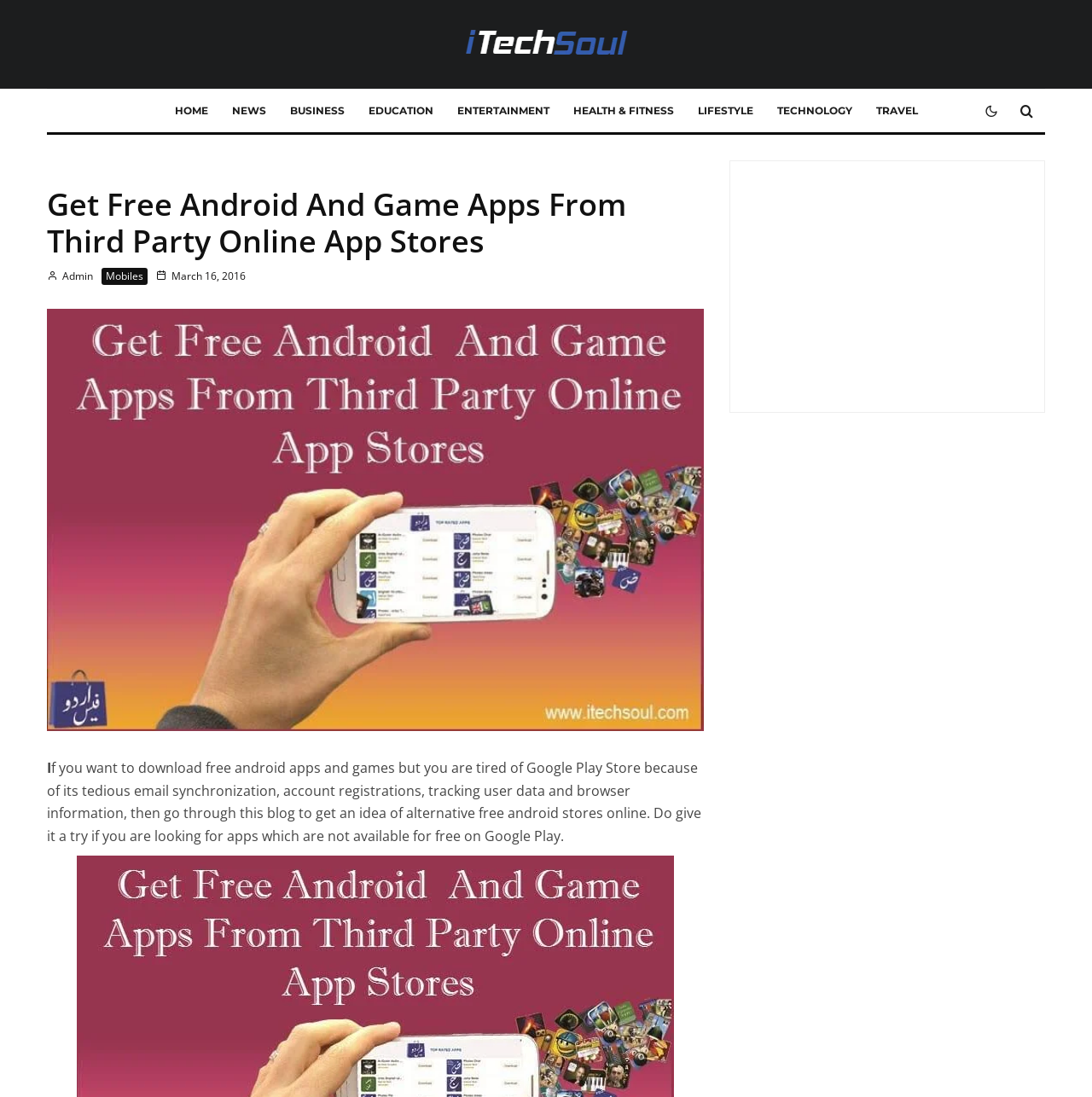Find and indicate the bounding box coordinates of the region you should select to follow the given instruction: "Click on the Mobiles link".

[0.093, 0.244, 0.135, 0.26]